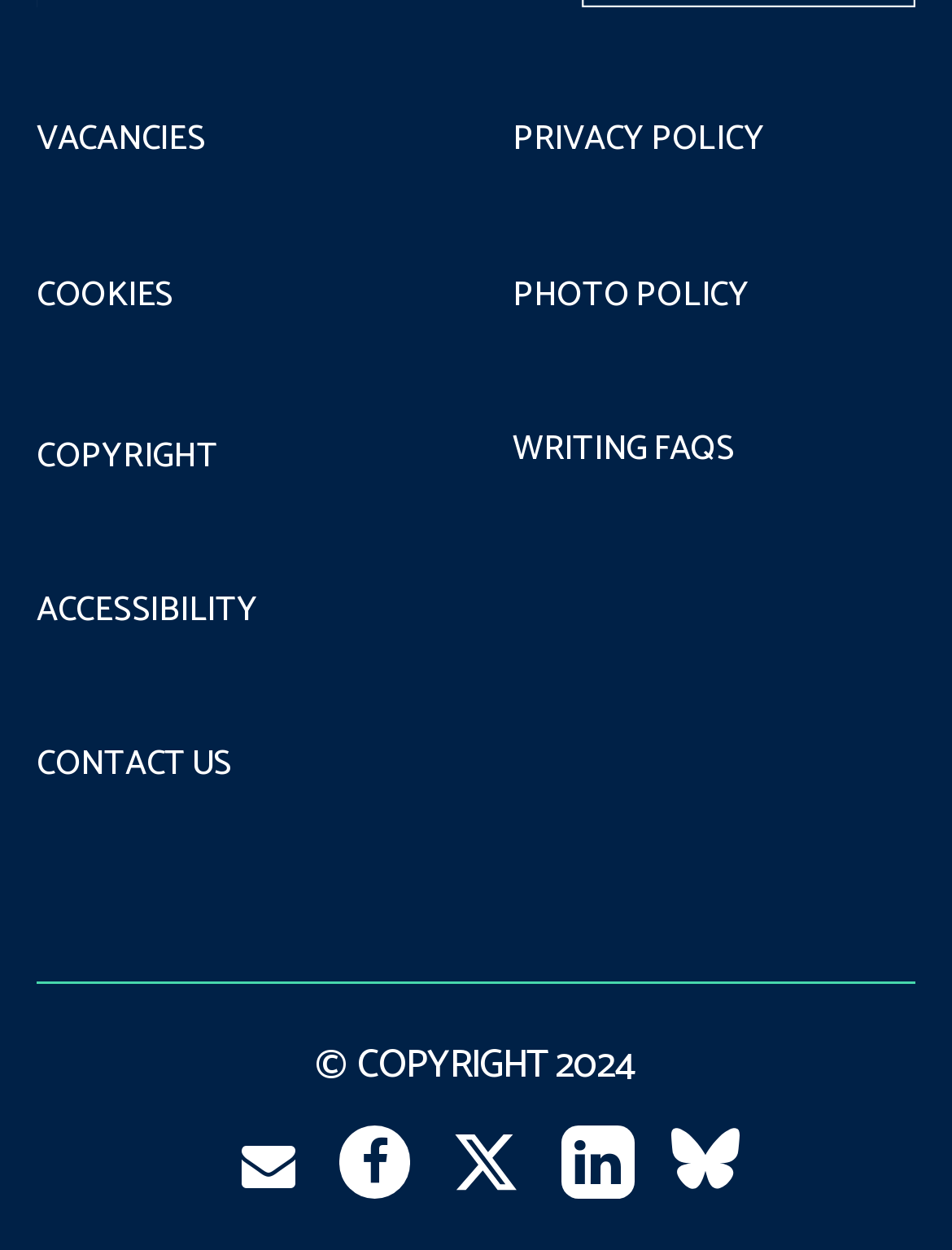Using the description "VK", predict the bounding box of the relevant HTML element.

[0.704, 0.901, 0.78, 0.958]